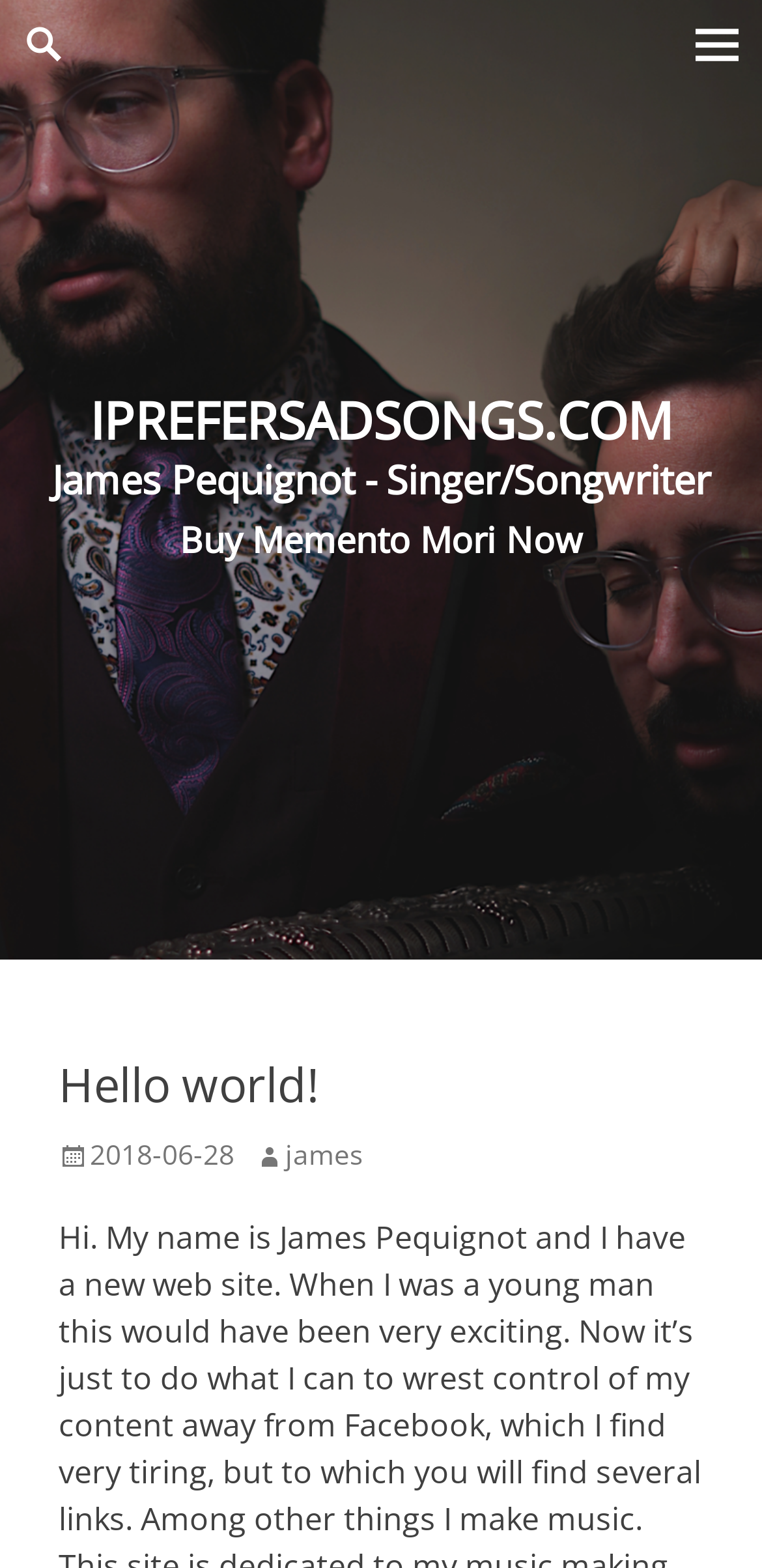What is the name of the singer/songwriter?
Based on the visual, give a brief answer using one word or a short phrase.

James Pequignot